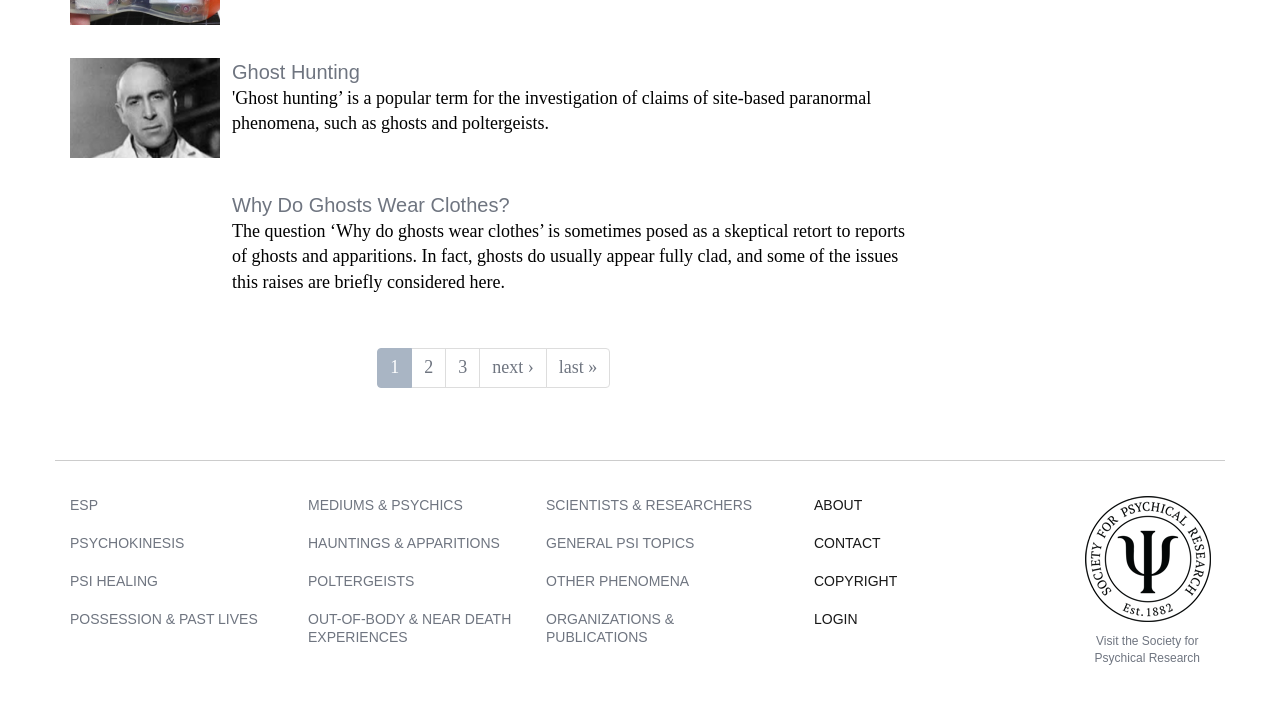Determine the bounding box coordinates in the format (top-left x, top-left y, bottom-right x, bottom-right y). Ensure all values are floating point numbers between 0 and 1. Identify the bounding box of the UI element described by: Why Do Ghosts Wear Clothes?

[0.181, 0.277, 0.398, 0.308]